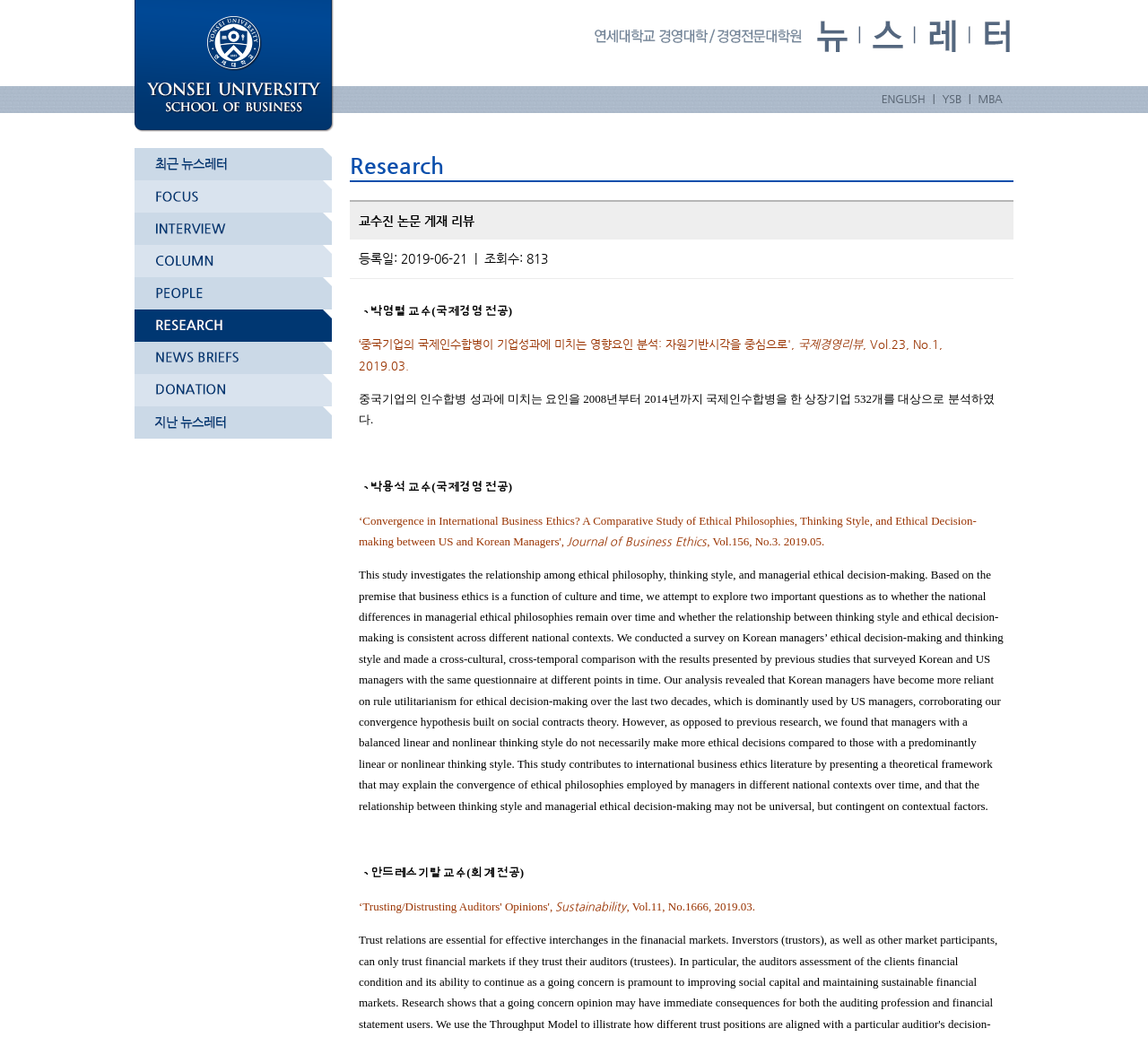Provide your answer in one word or a succinct phrase for the question: 
What is the category of the article 'ᆞ박영렬 교수(국제경영 전공)'?

Research